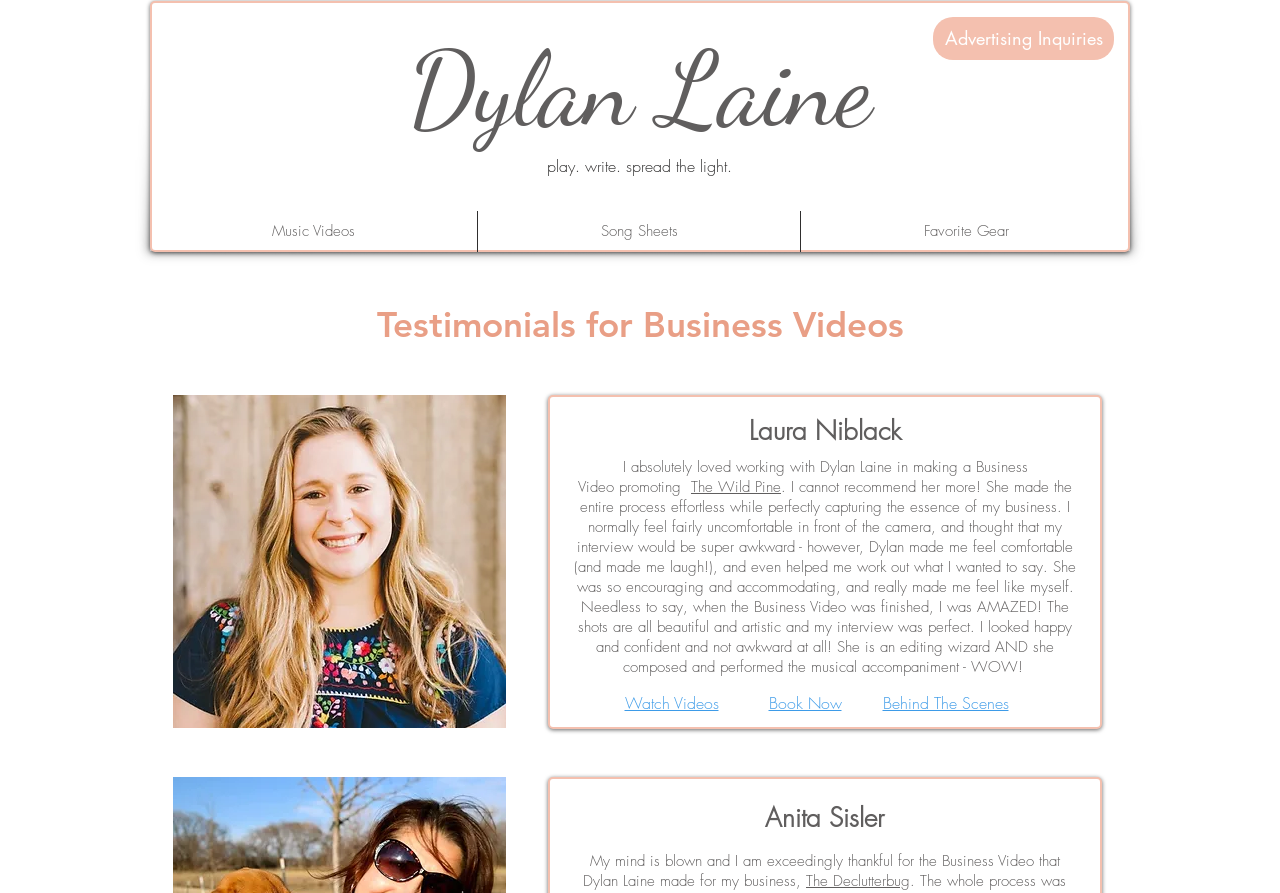Please mark the bounding box coordinates of the area that should be clicked to carry out the instruction: "Check out behind the scenes".

[0.689, 0.778, 0.788, 0.801]